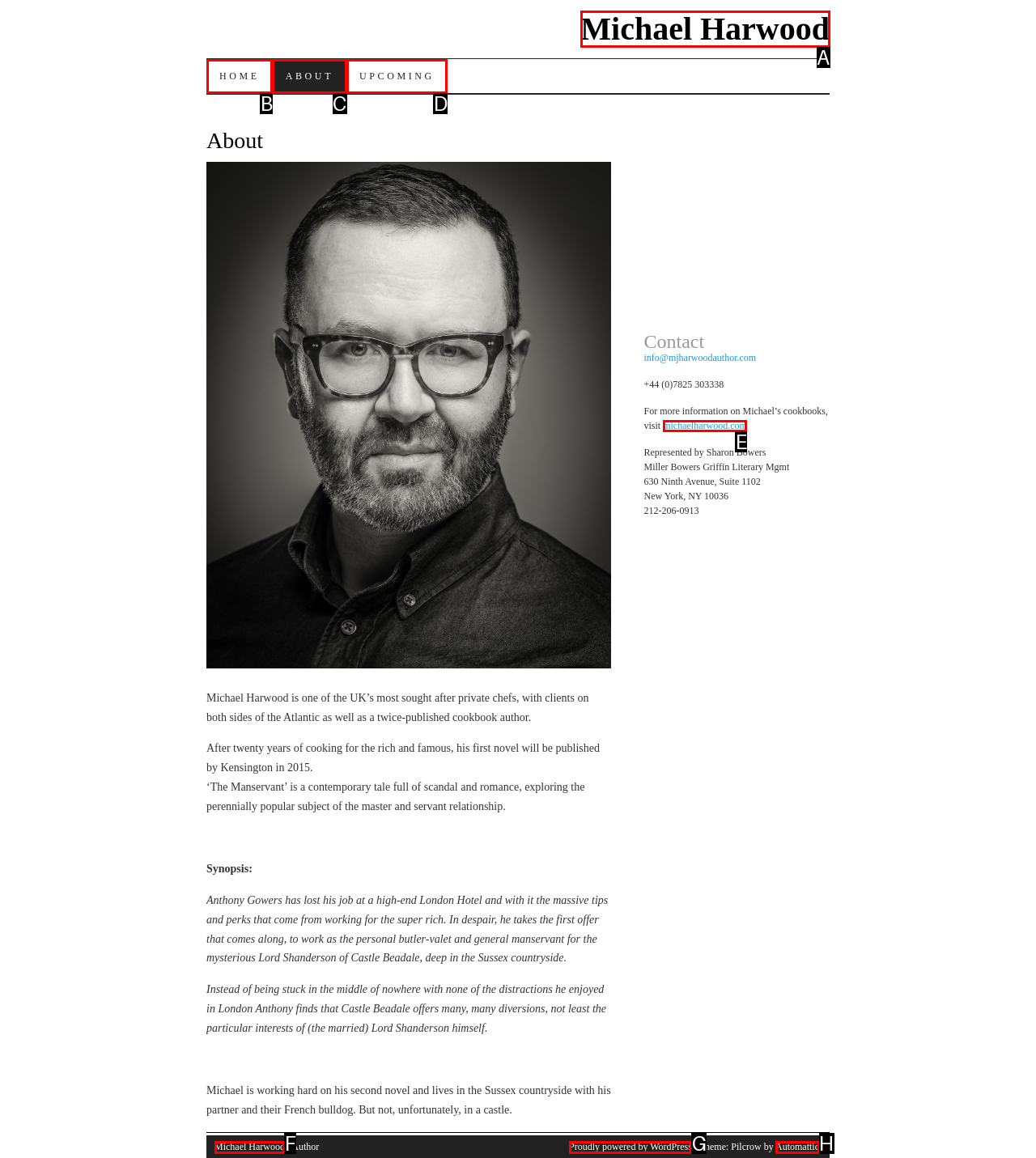From the provided choices, determine which option matches the description: Proudly powered by WordPress. Respond with the letter of the correct choice directly.

G